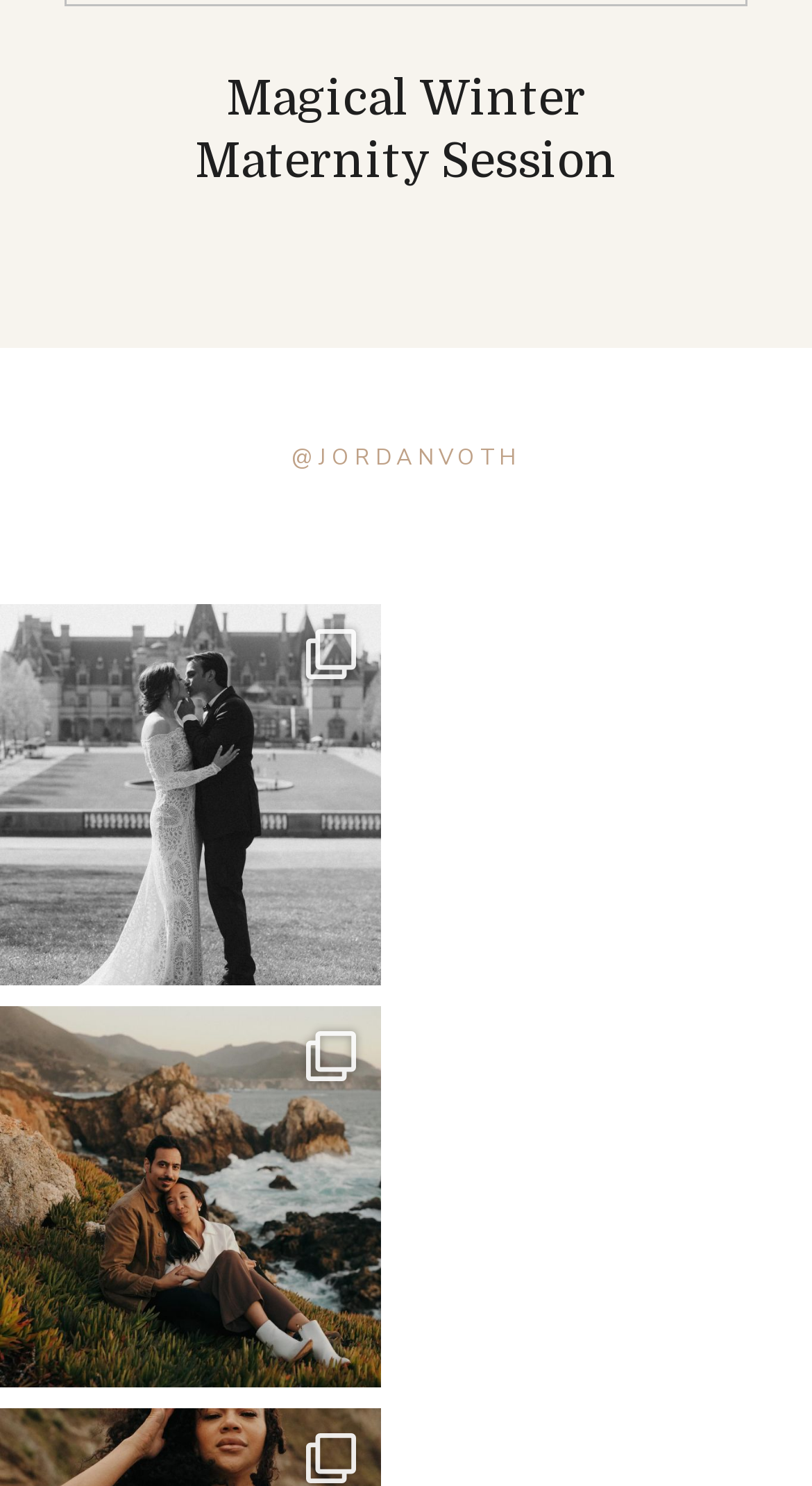How many images are on this webpage?
Using the image as a reference, answer with just one word or a short phrase.

2